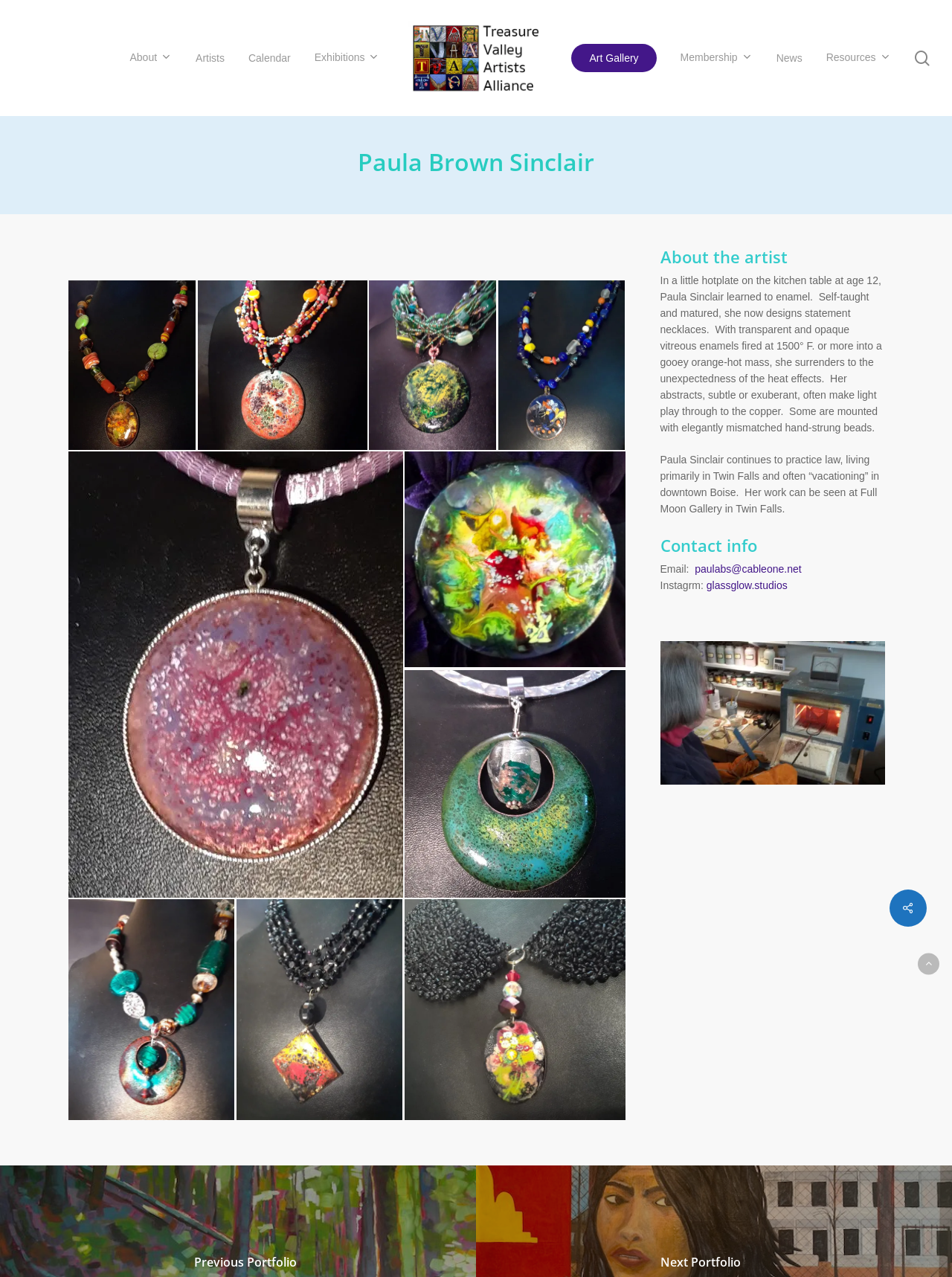Locate the bounding box coordinates of the item that should be clicked to fulfill the instruction: "Search for something".

[0.07, 0.108, 0.93, 0.152]